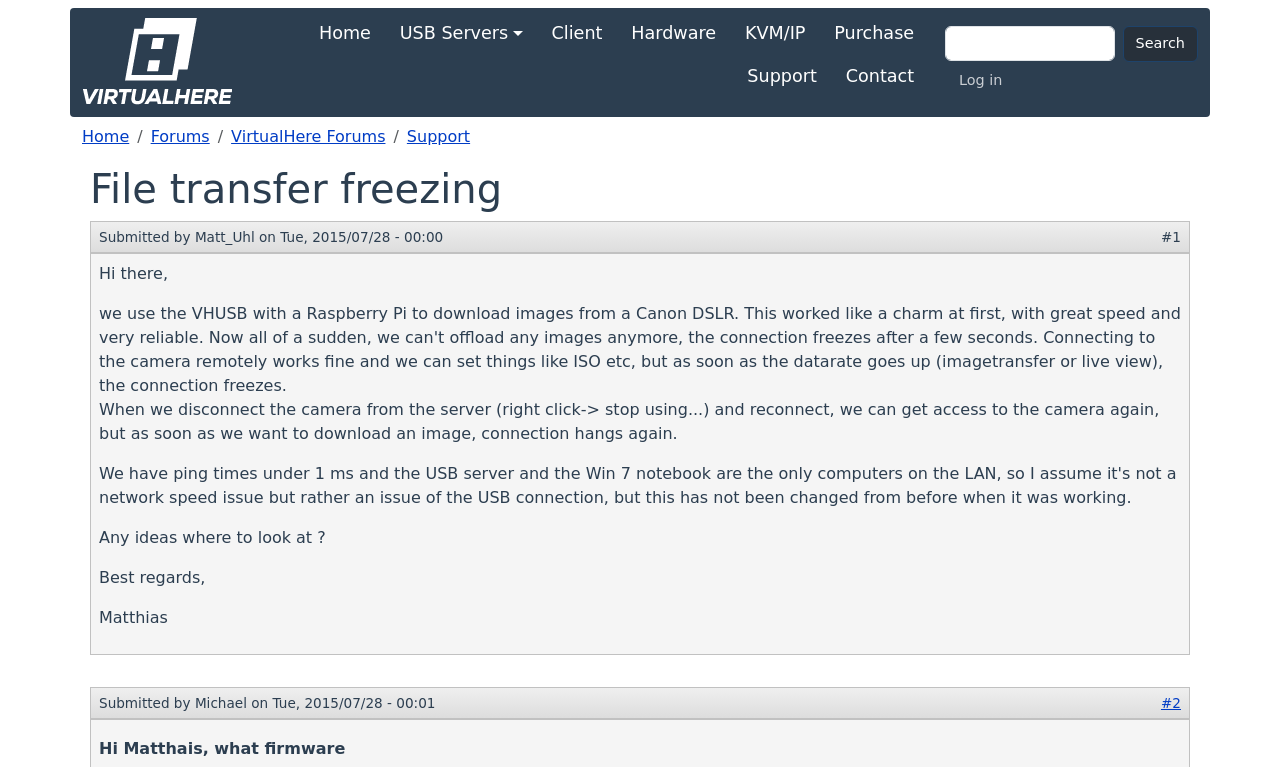Please locate and retrieve the main header text of the webpage.

File transfer freezing